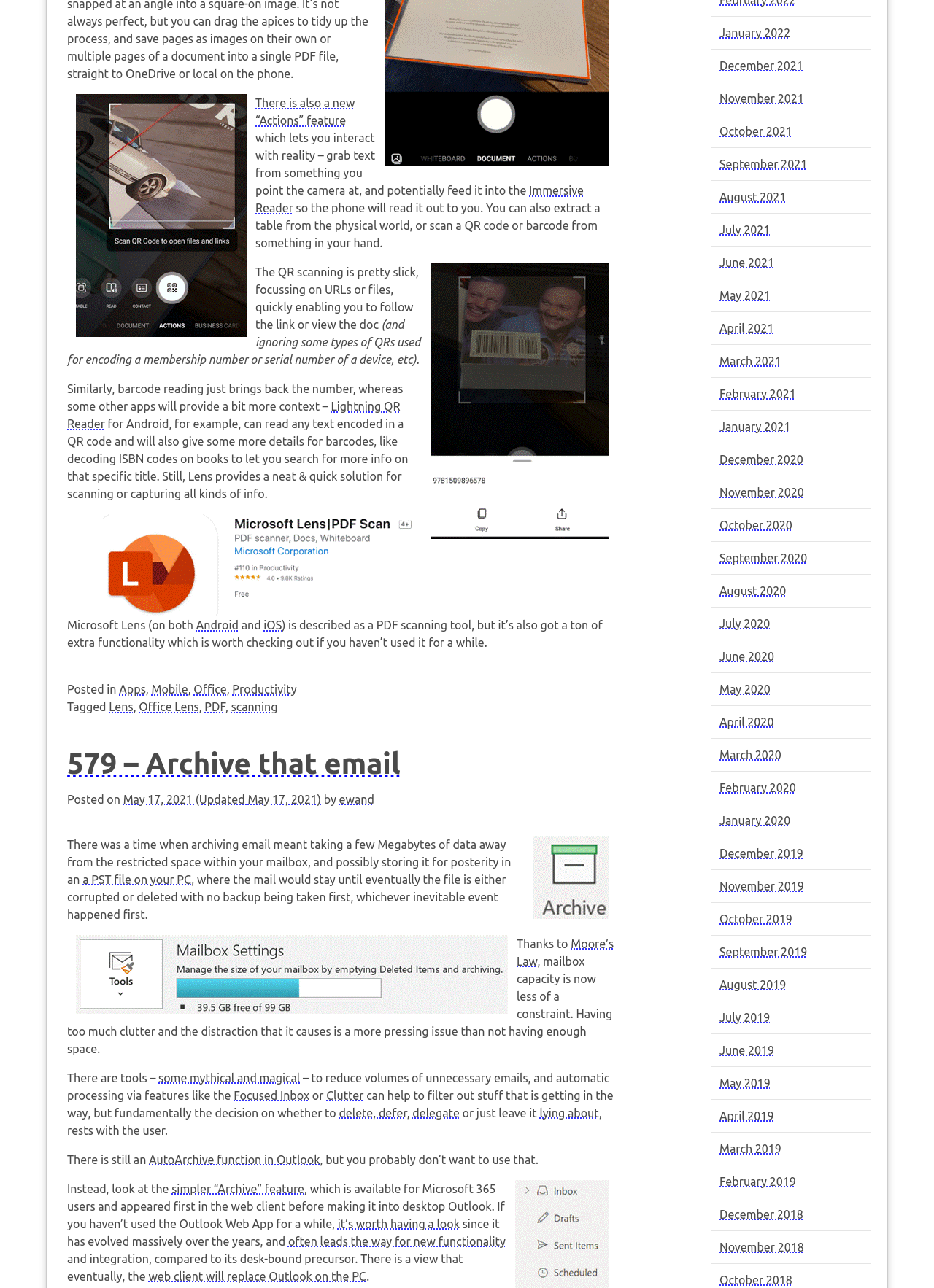Identify the bounding box coordinates of the area you need to click to perform the following instruction: "View the 'Apps' category".

[0.128, 0.53, 0.156, 0.54]